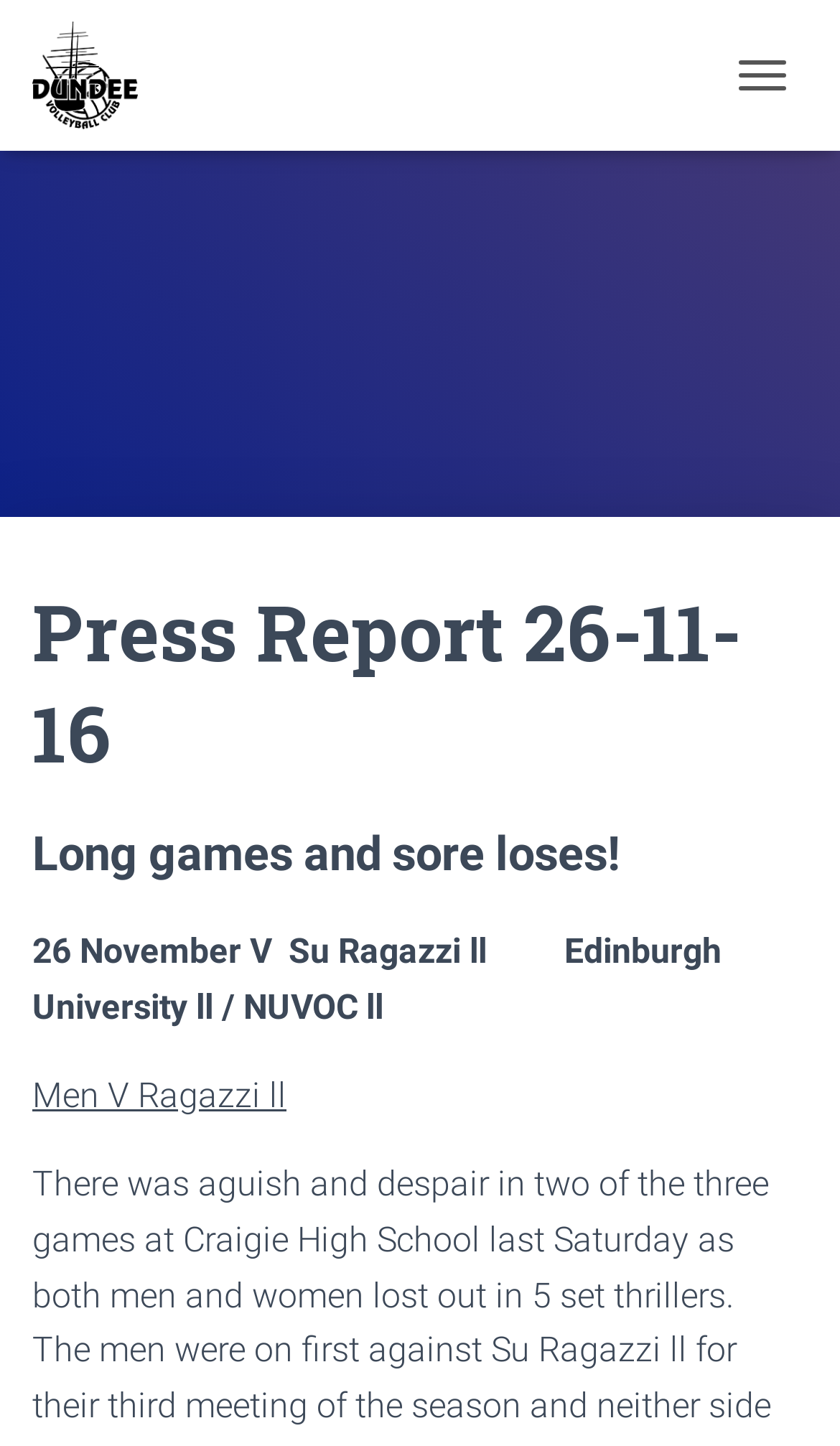Can you determine the main header of this webpage?

Press Report 26-11-16